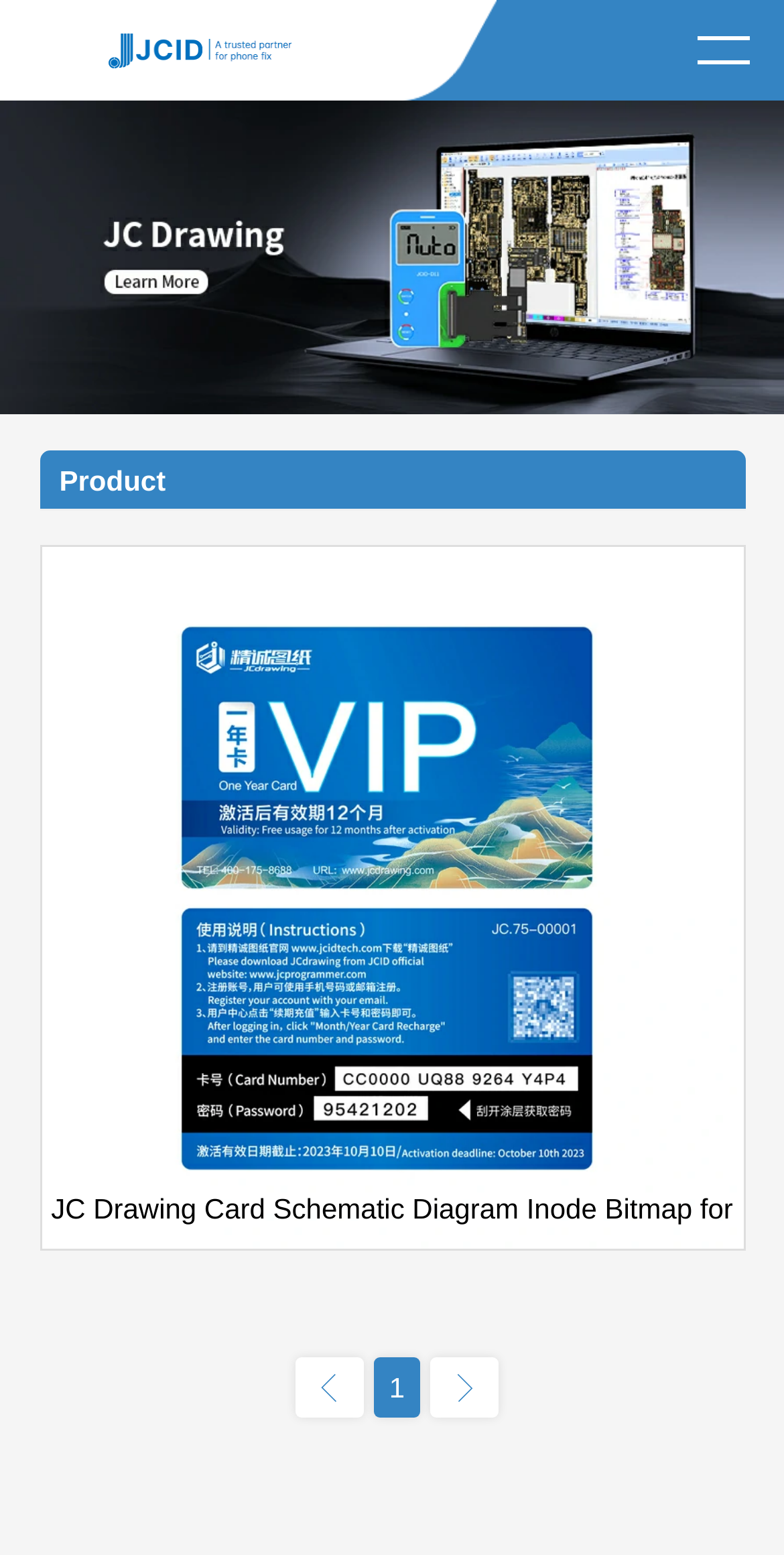Find the coordinates for the bounding box of the element with this description: "alt="JCID"".

[0.137, 0.012, 0.376, 0.031]